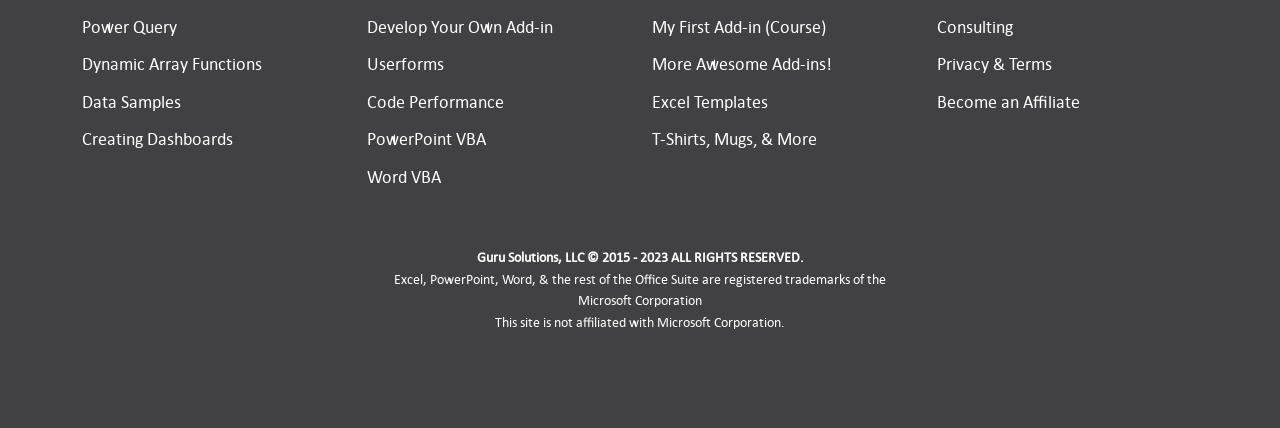What is the company name mentioned at the bottom of the webpage?
Based on the visual, give a brief answer using one word or a short phrase.

Guru Solutions, LLC